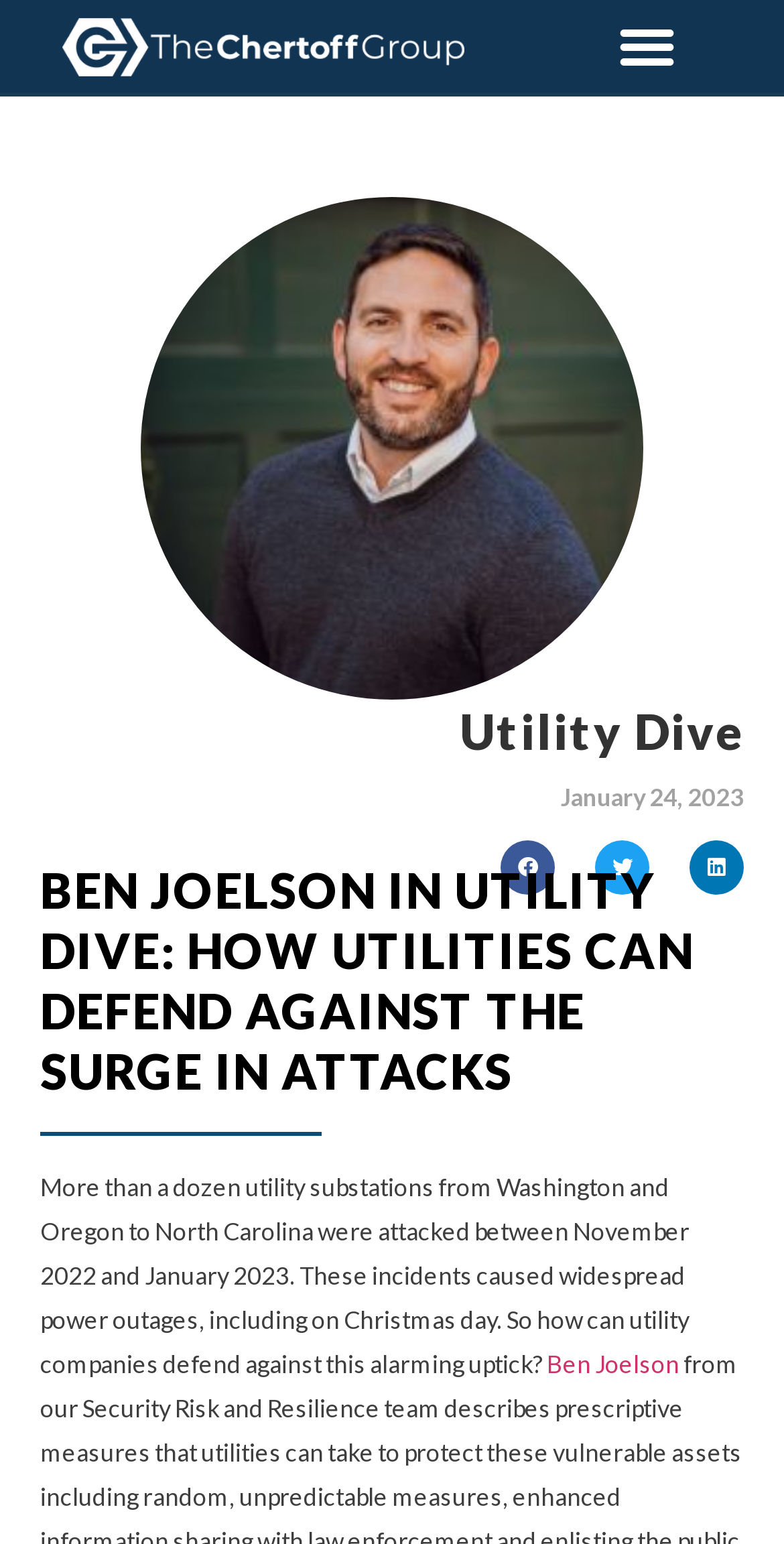Provide a brief response to the question below using a single word or phrase: 
What is the date mentioned in the article?

January 24, 2023